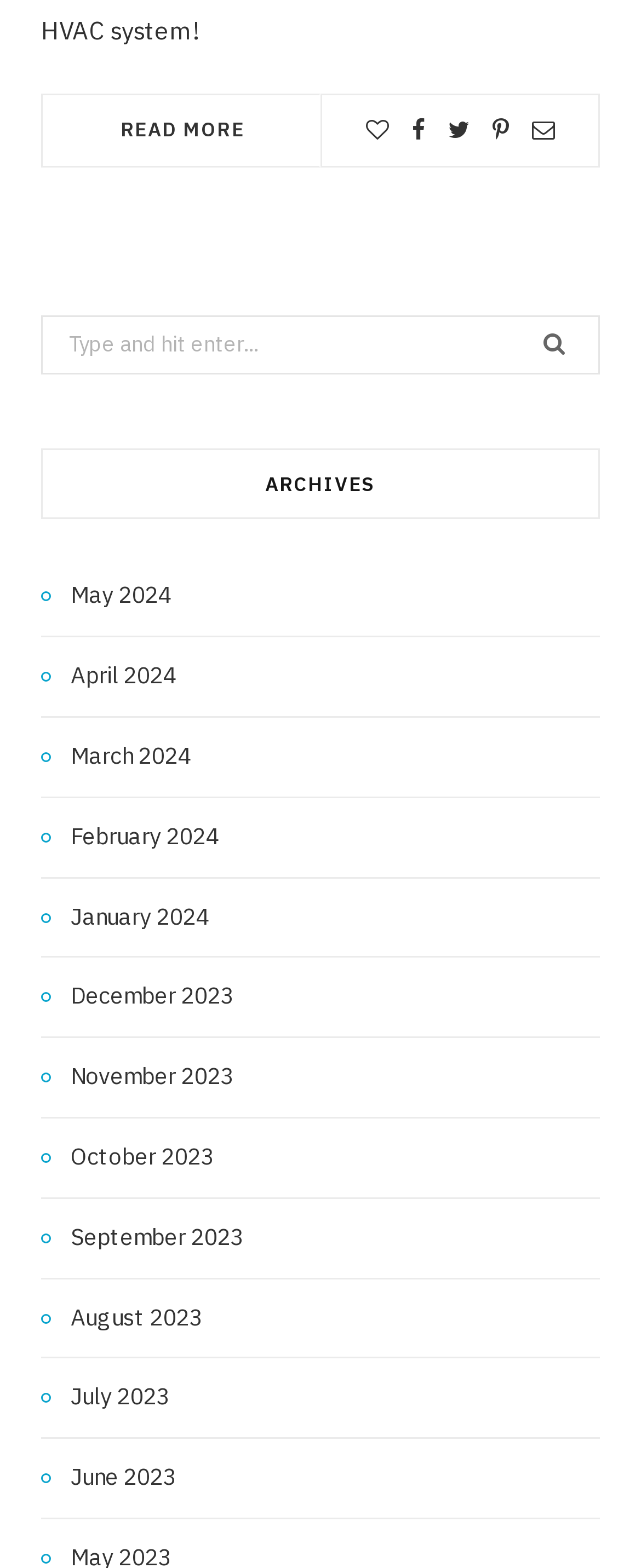Extract the bounding box coordinates of the UI element described: "title="Pinterest"". Provide the coordinates in the format [left, top, right, bottom] with values ranging from 0 to 1.

[0.768, 0.075, 0.794, 0.09]